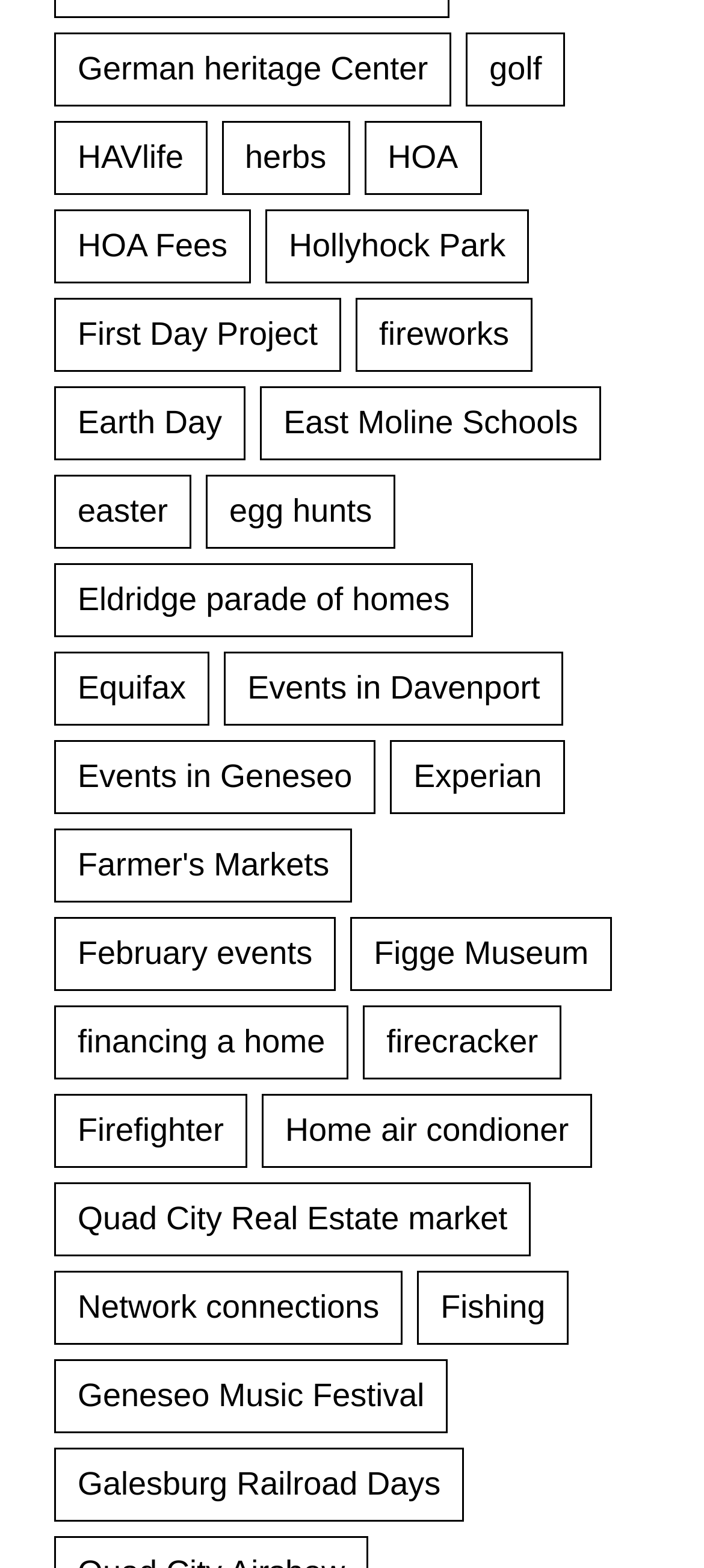Pinpoint the bounding box coordinates of the element you need to click to execute the following instruction: "Learn about HAVlife". The bounding box should be represented by four float numbers between 0 and 1, in the format [left, top, right, bottom].

[0.077, 0.077, 0.294, 0.124]